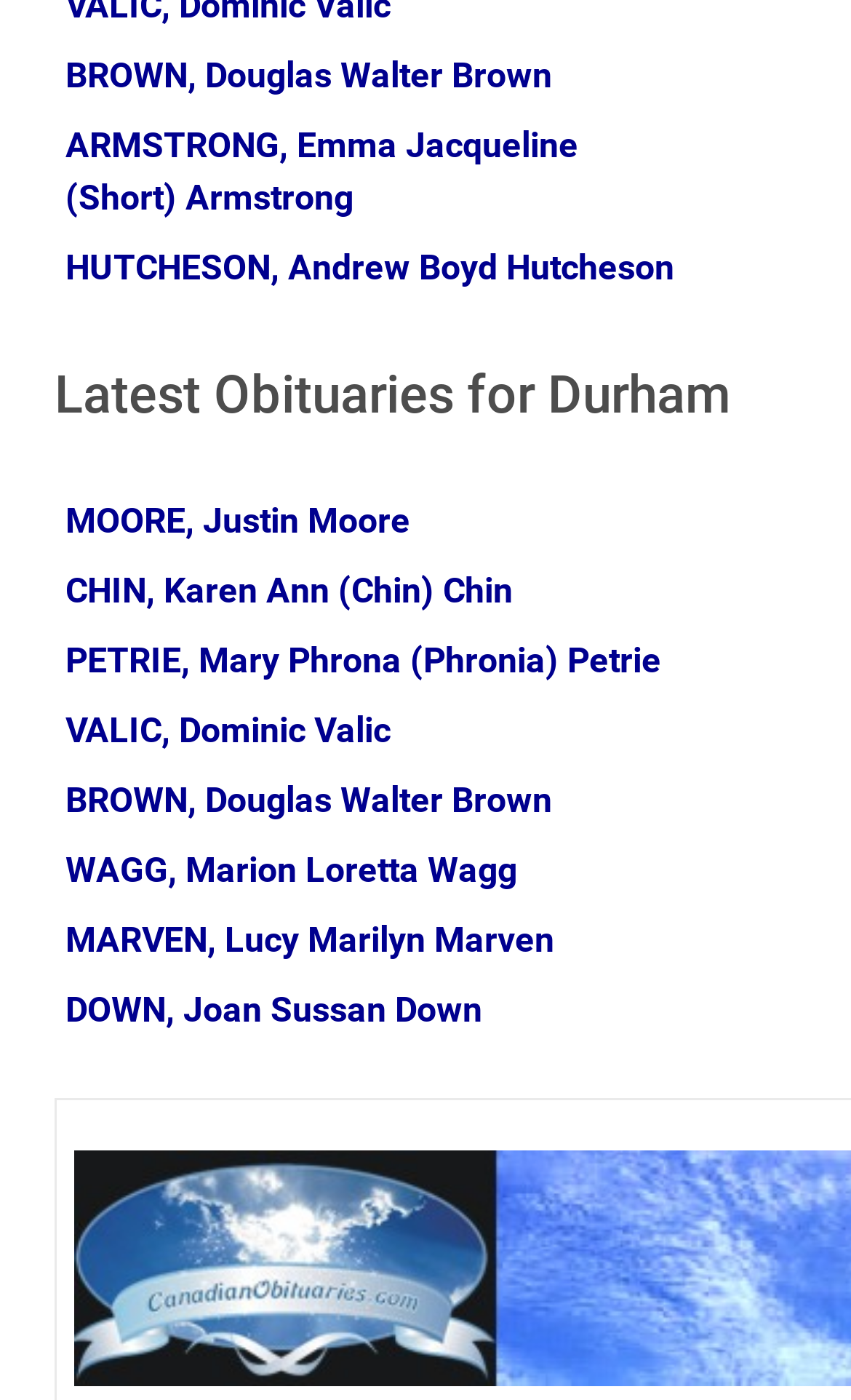Given the element description, predict the bounding box coordinates in the format (top-left x, top-left y, bottom-right x, bottom-right y), using floating point numbers between 0 and 1: CHIN, Karen Ann (Chin) Chin

[0.077, 0.406, 0.603, 0.436]